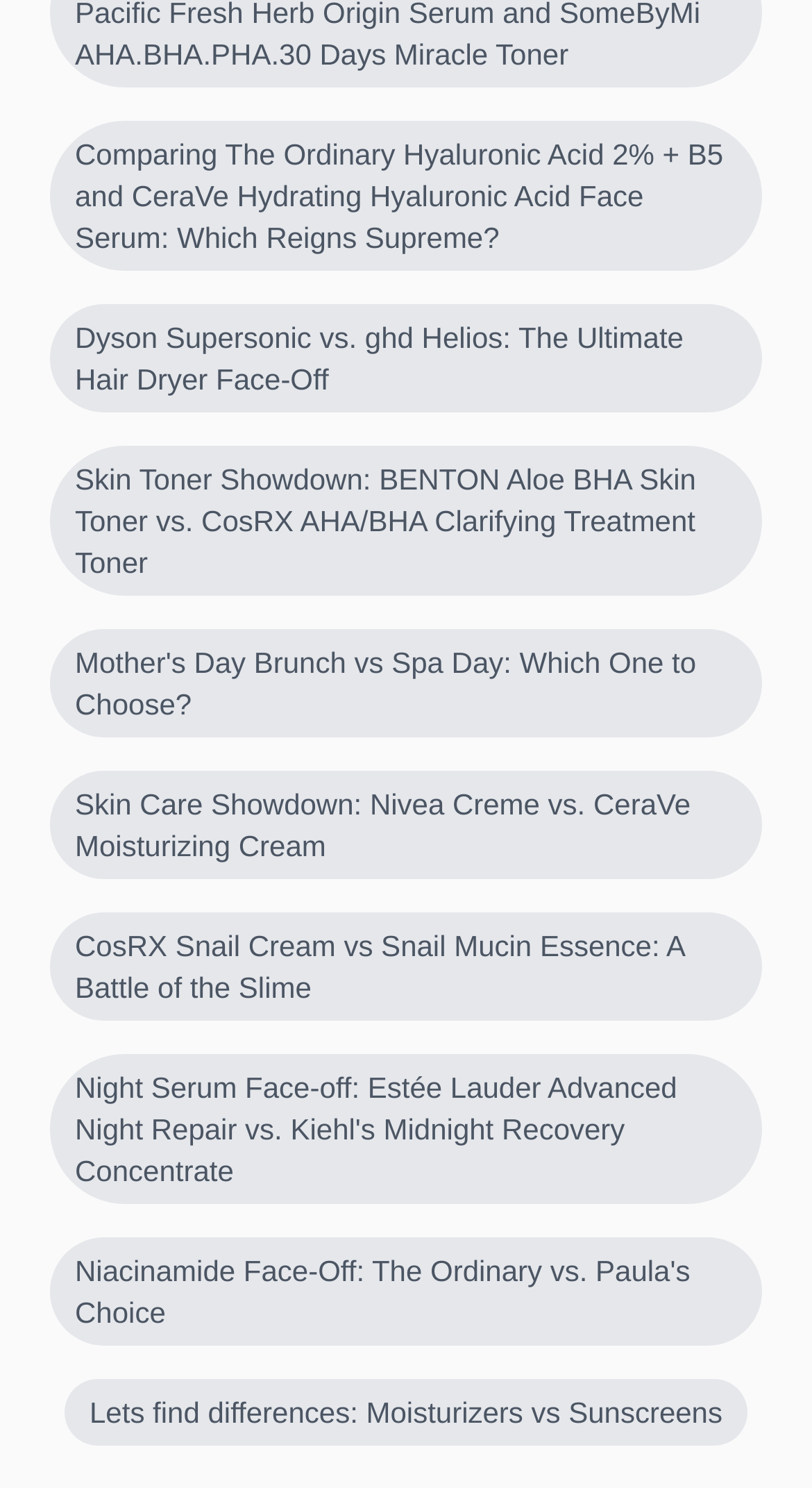Using the information shown in the image, answer the question with as much detail as possible: What is the common theme among all the articles?

All the articles on this webpage are about comparing different skincare and haircare products from various brands, such as The Ordinary, CeraVe, Dyson, and ghd, to determine which one is better.